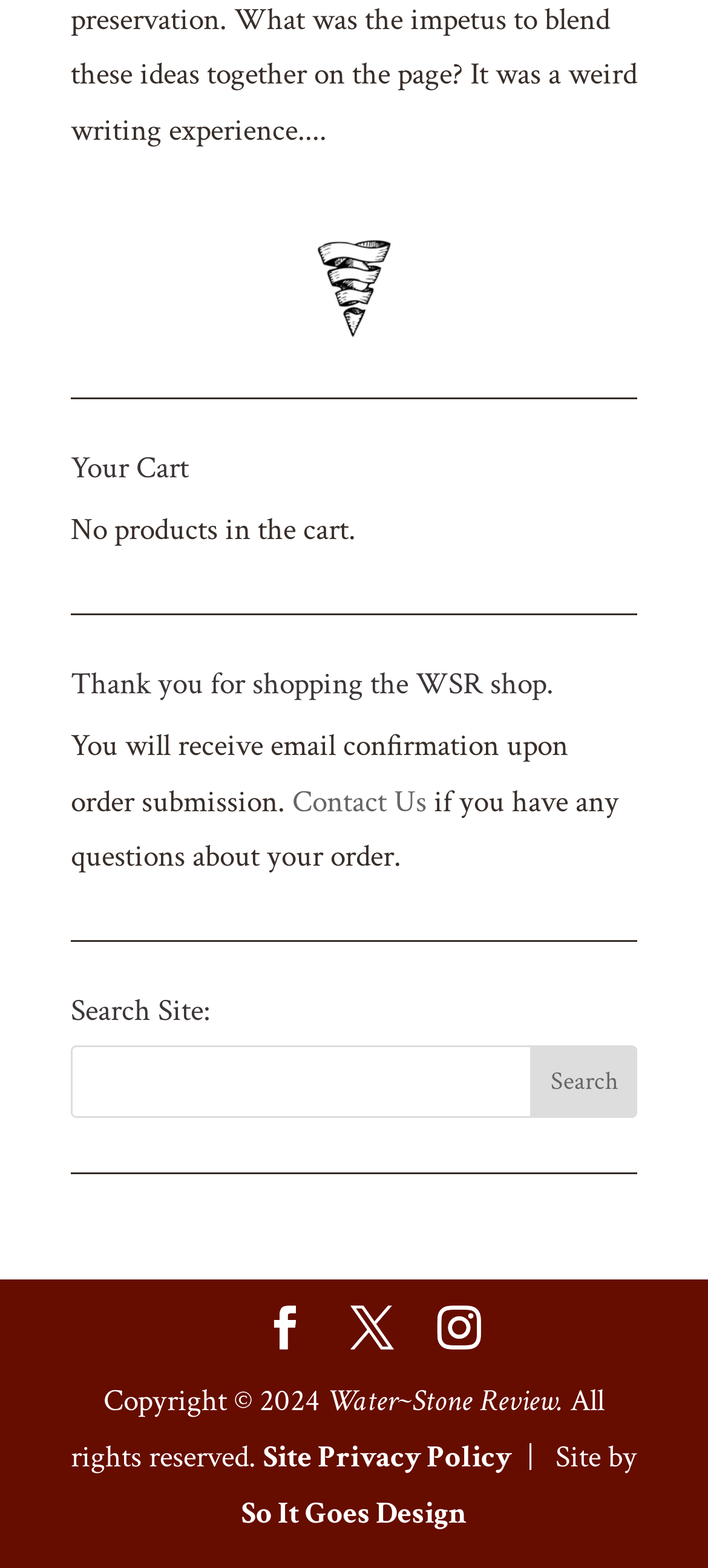Please find the bounding box coordinates of the element's region to be clicked to carry out this instruction: "View the Car Insurance page".

None